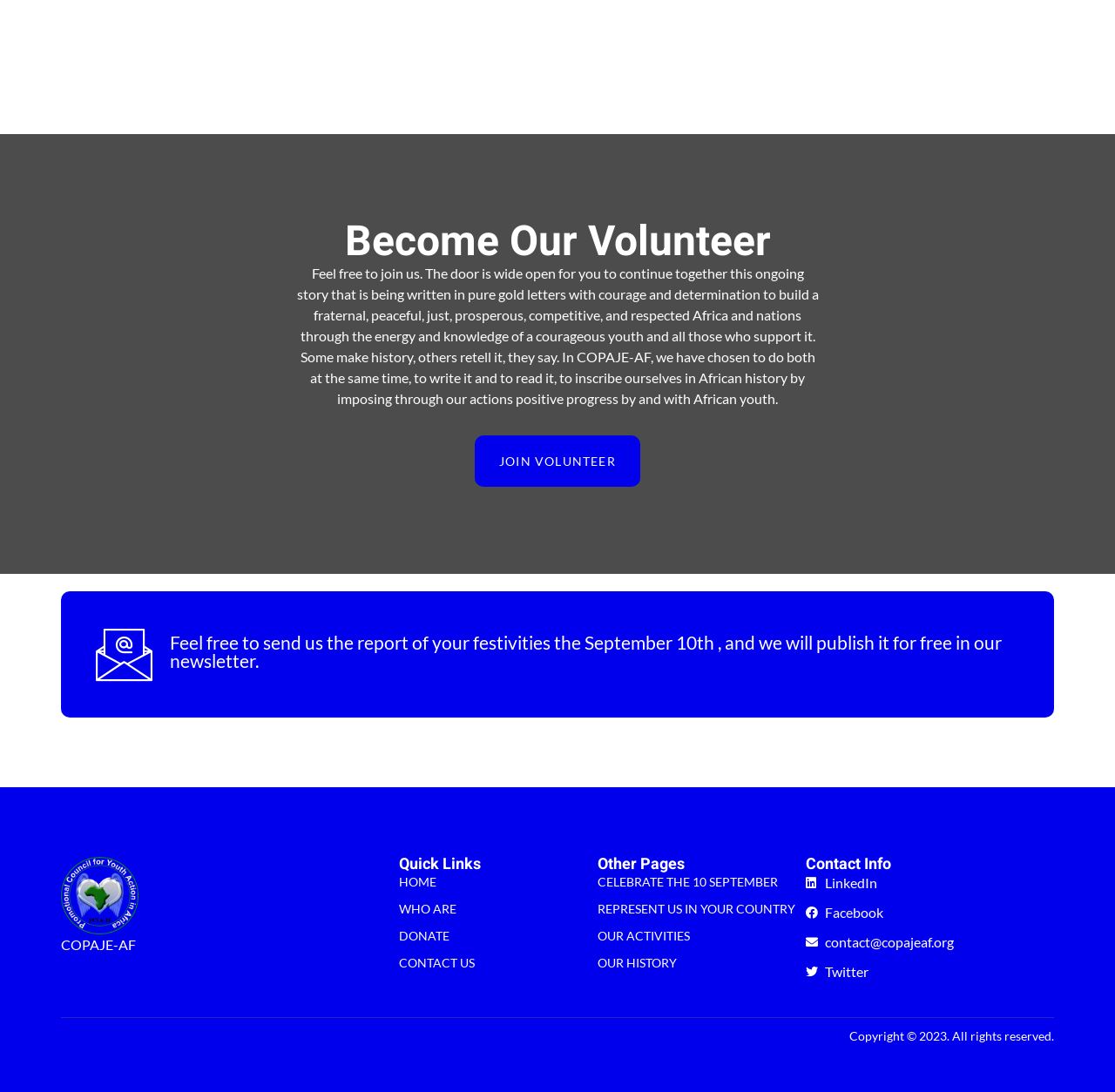Identify the bounding box coordinates for the element that needs to be clicked to fulfill this instruction: "Click to join as a volunteer". Provide the coordinates in the format of four float numbers between 0 and 1: [left, top, right, bottom].

[0.426, 0.398, 0.574, 0.445]